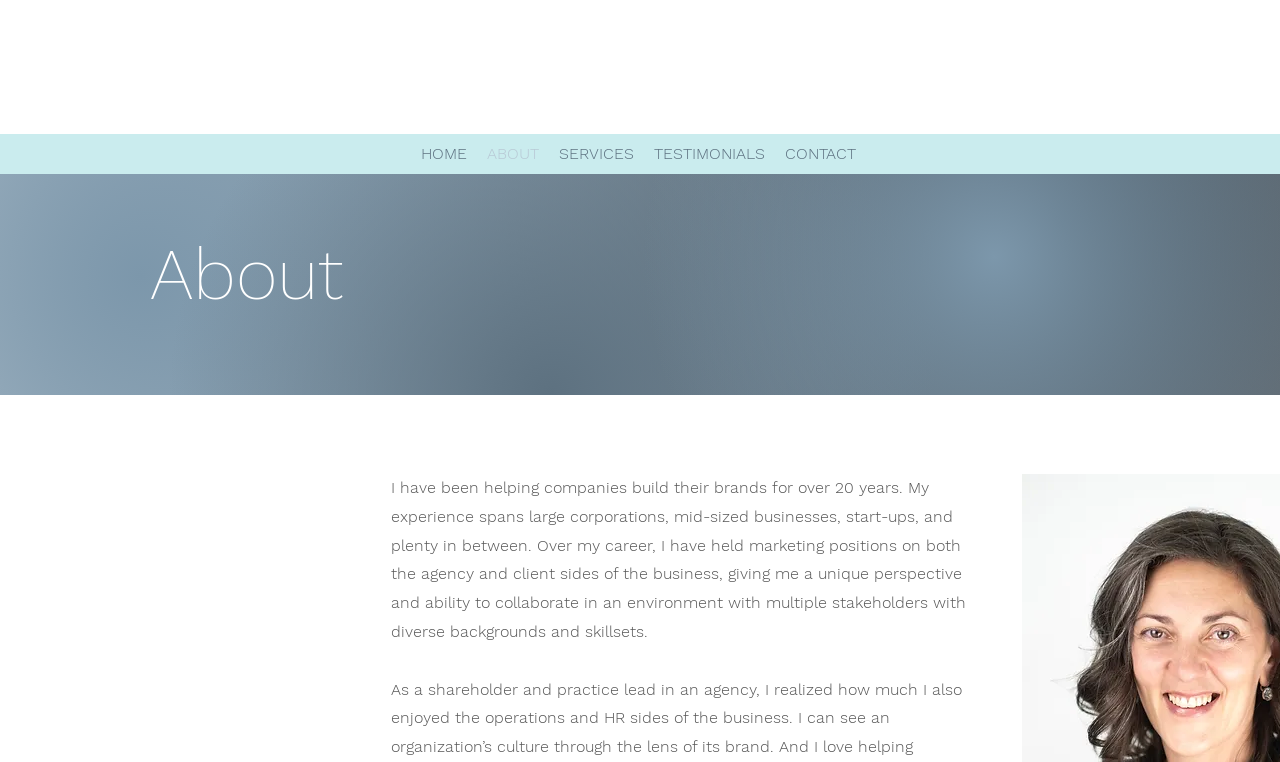What is the topic of the main content on the webpage?
Using the details shown in the screenshot, provide a comprehensive answer to the question.

The main content on the webpage is about Sarah Flynn, as indicated by the heading 'About' and the StaticText element that describes her experience and background.